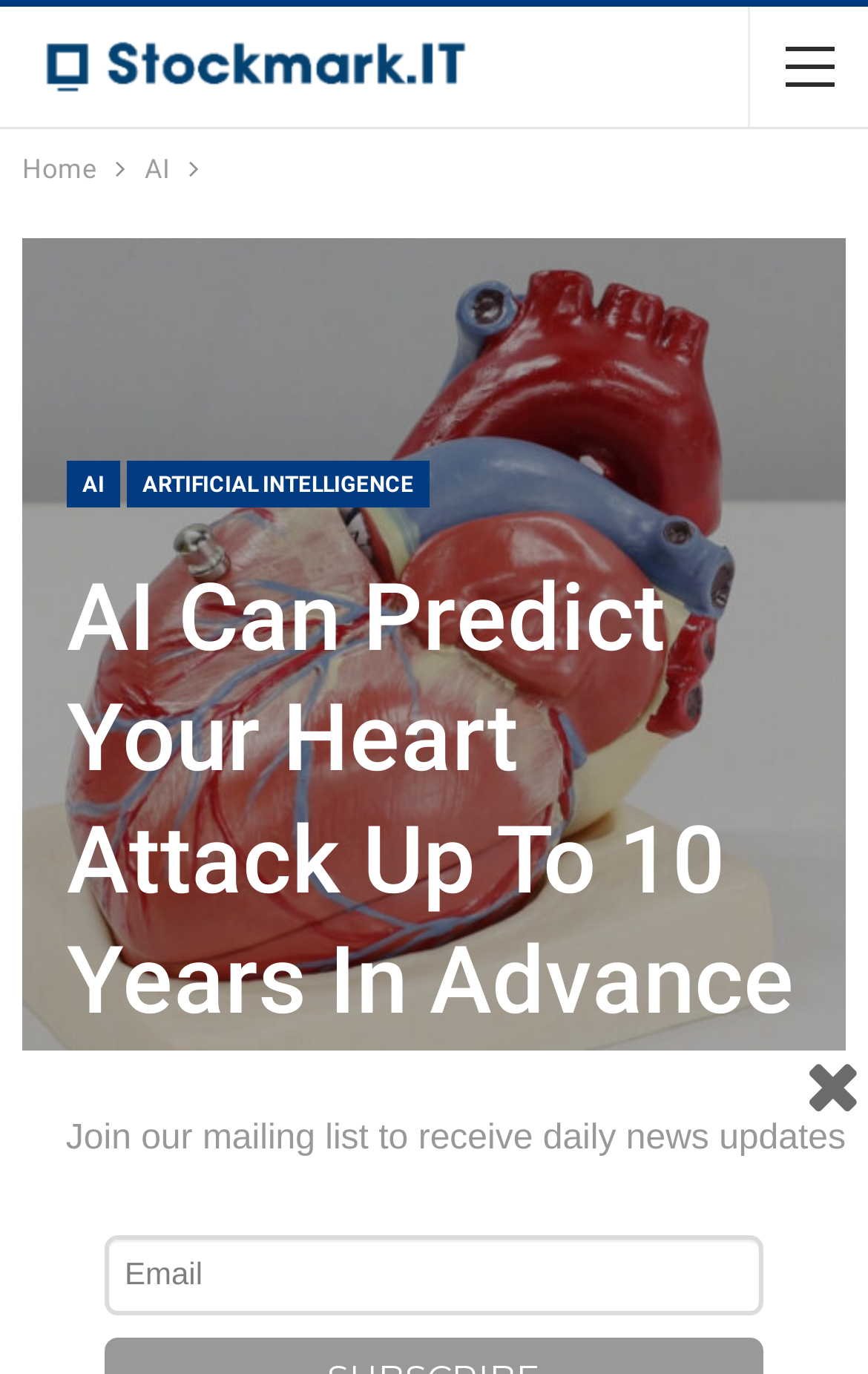Extract the text of the main heading from the webpage.

AI Can Predict Your Heart Attack Up To 10 Years In Advance